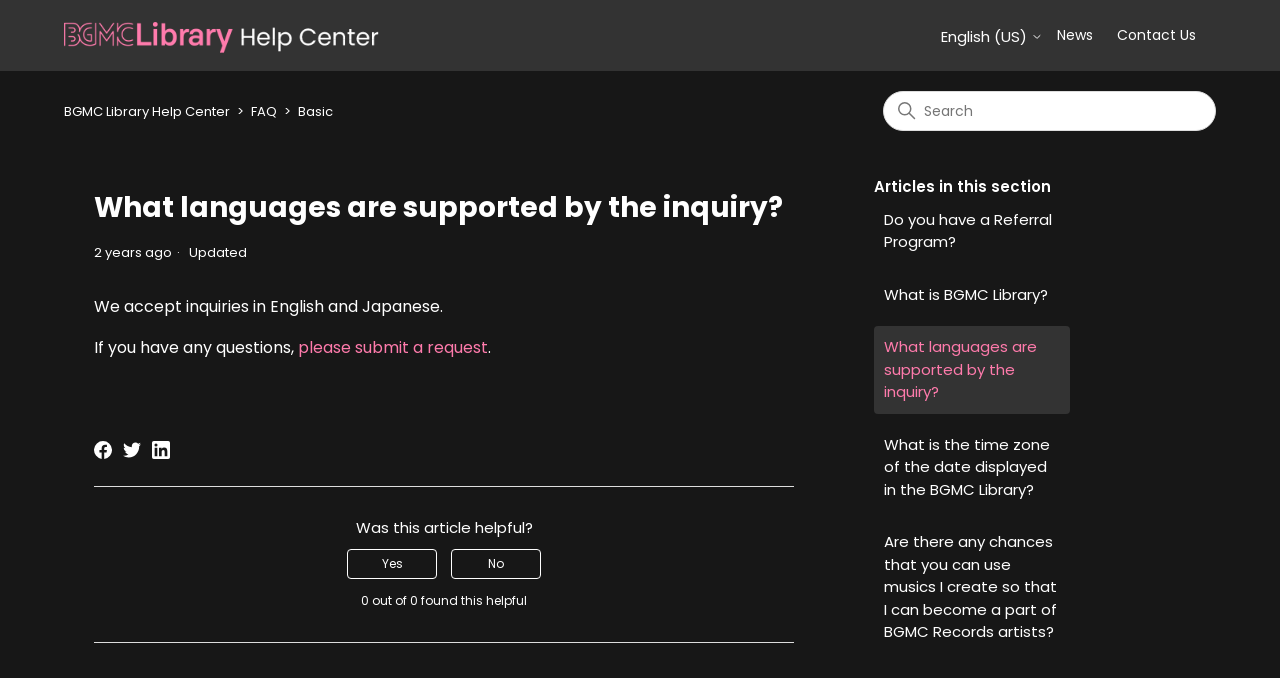What is the language of the inquiry supported?
Give a one-word or short phrase answer based on the image.

English and Japanese